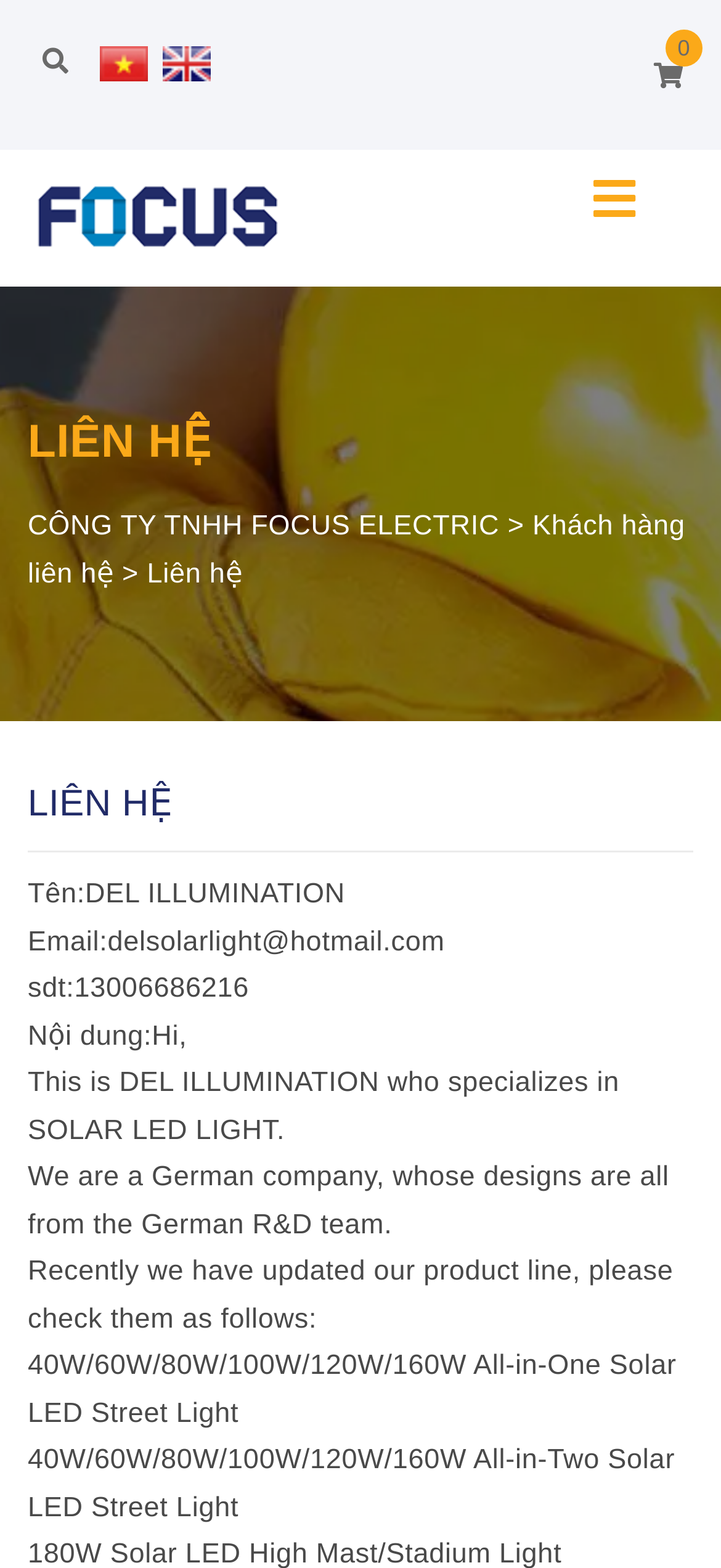Look at the image and write a detailed answer to the question: 
What is the country of origin of the company's designs?

The country of origin is mentioned in the static text 'We are a German company, whose designs are all from the German R&D team' which is located below the heading 'LIÊN HỆ'.